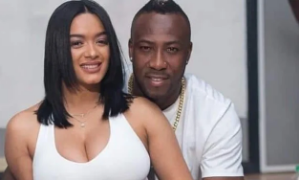Use a single word or phrase to answer the question: What is the theme associated with this image?

relationships